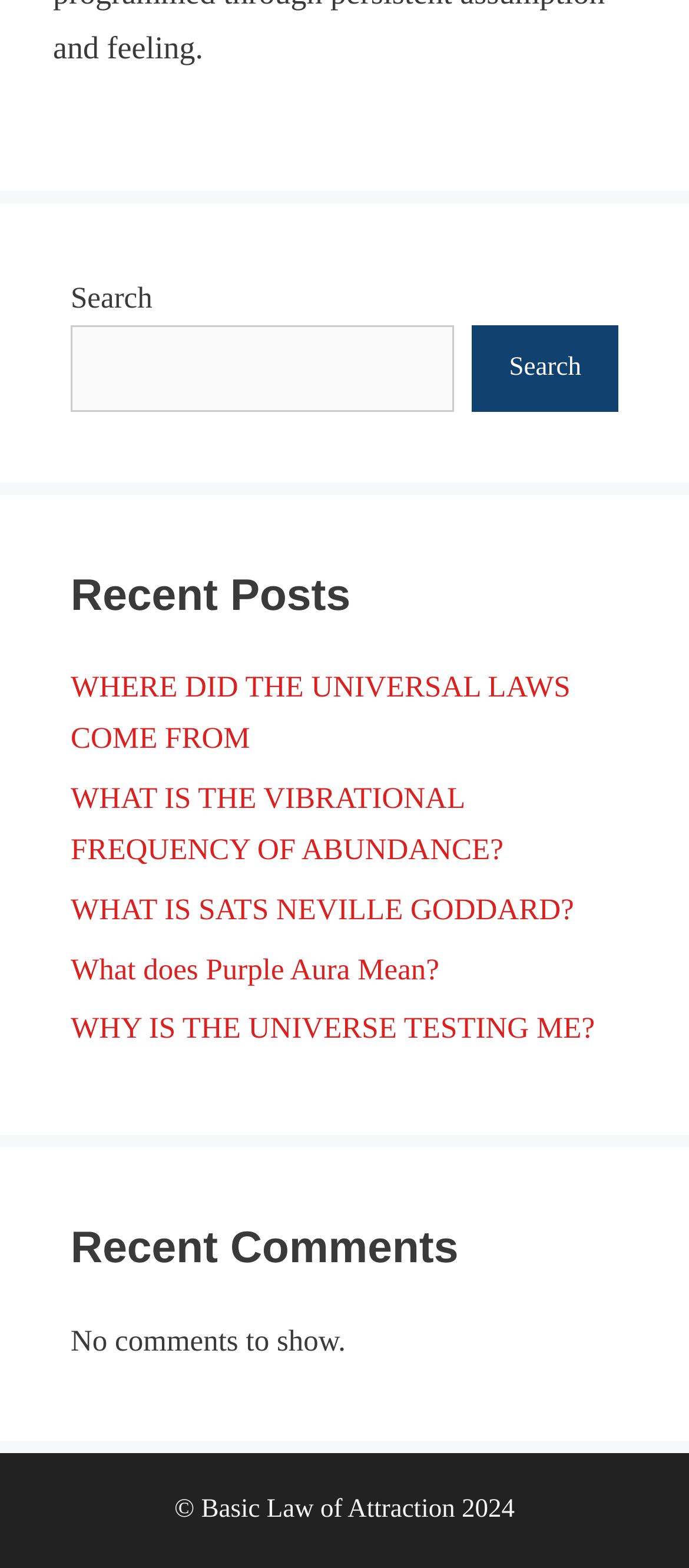Identify the bounding box coordinates for the element you need to click to achieve the following task: "Check 'Recent Comments'". Provide the bounding box coordinates as four float numbers between 0 and 1, in the form [left, top, right, bottom].

[0.103, 0.777, 0.897, 0.817]